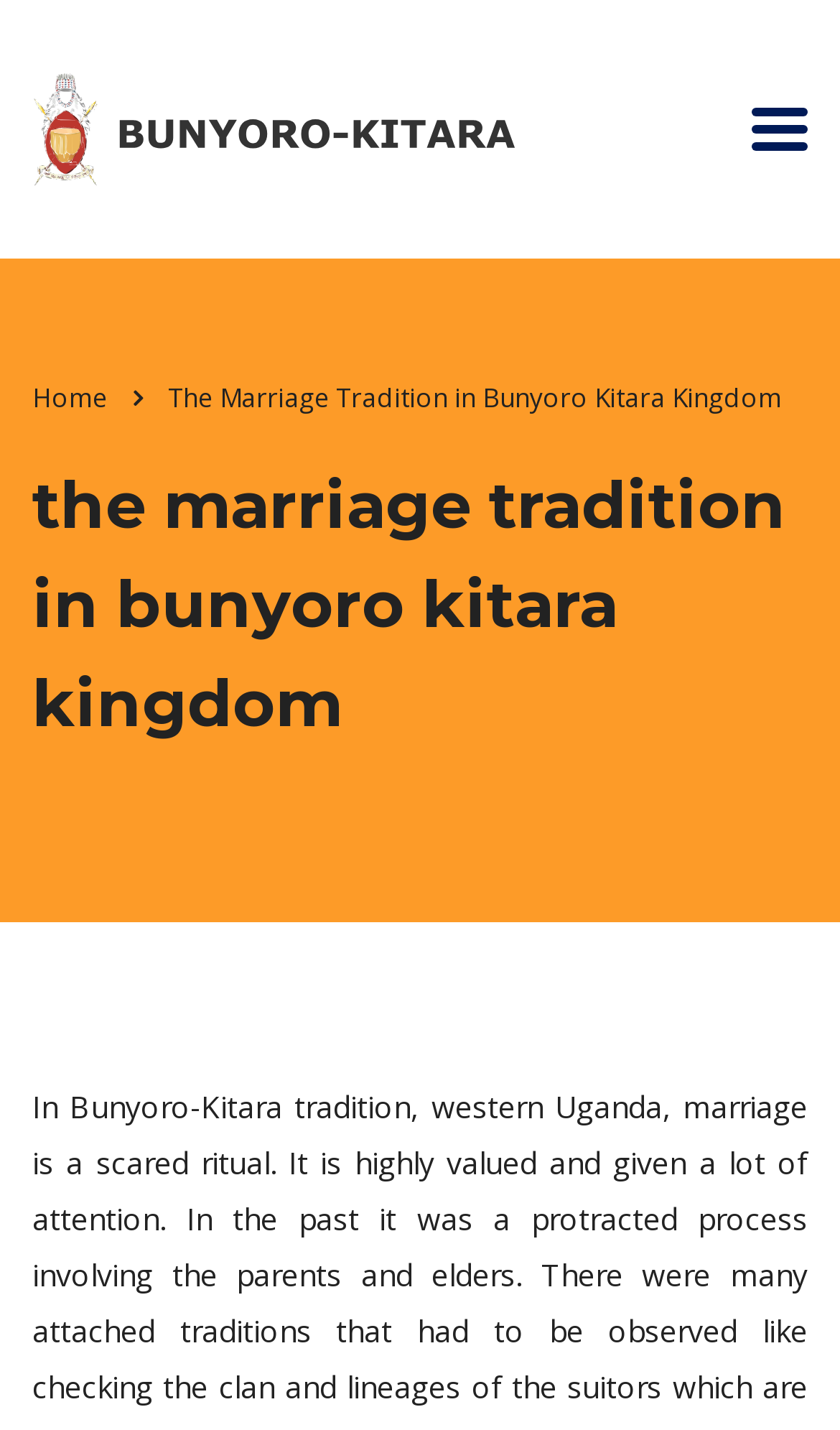Bounding box coordinates are given in the format (top-left x, top-left y, bottom-right x, bottom-right y). All values should be floating point numbers between 0 and 1. Provide the bounding box coordinate for the UI element described as: alt="Bunyoro-Kitara Kingdom (Official Website)"

[0.038, 0.045, 0.615, 0.136]